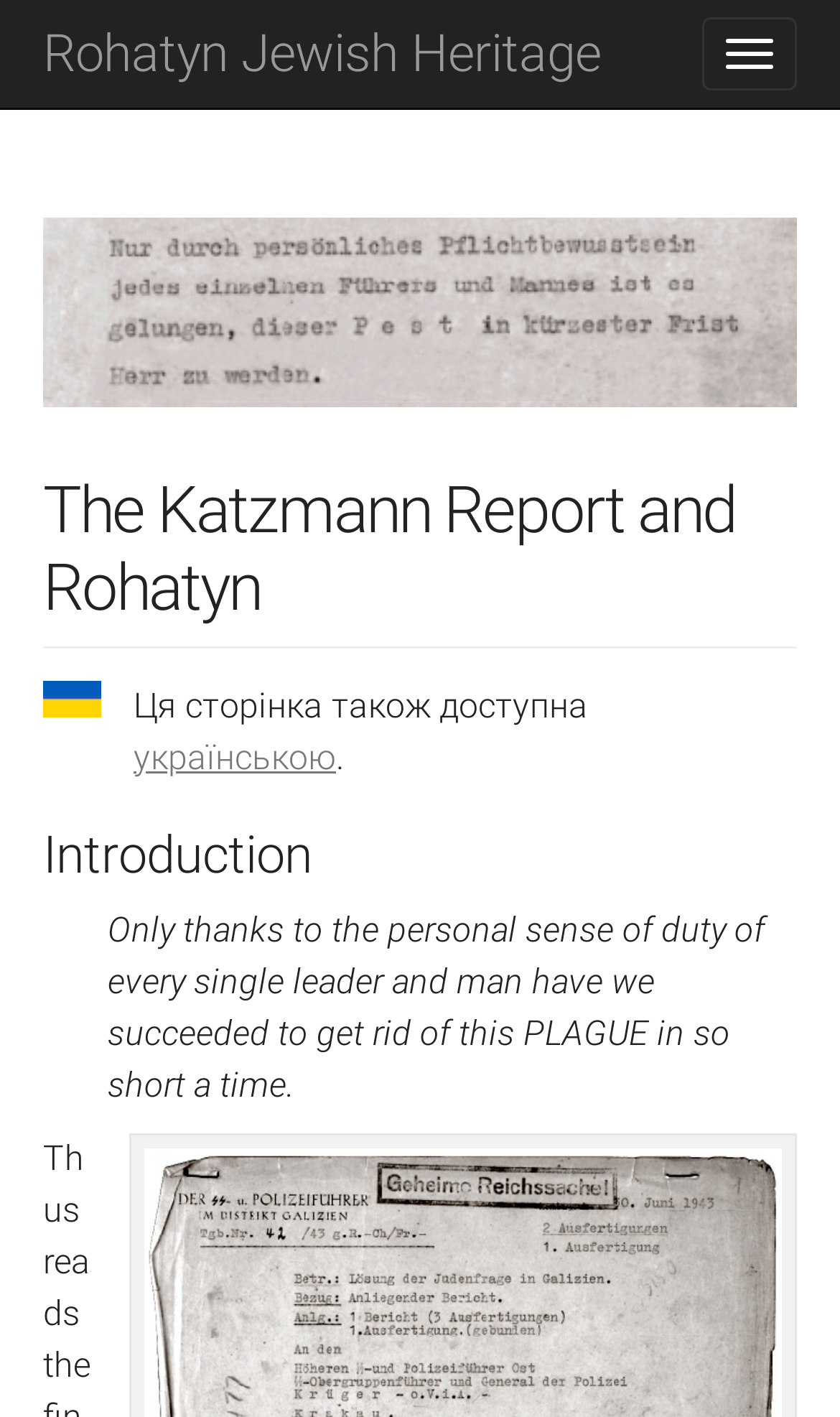What is the bounding box coordinate of the 'Rohatyn Jewish Heritage' link?
Ensure your answer is thorough and detailed.

The 'Rohatyn Jewish Heritage' link has a bounding box coordinate of [0.051, 0.017, 0.715, 0.059], which indicates its position on the webpage.